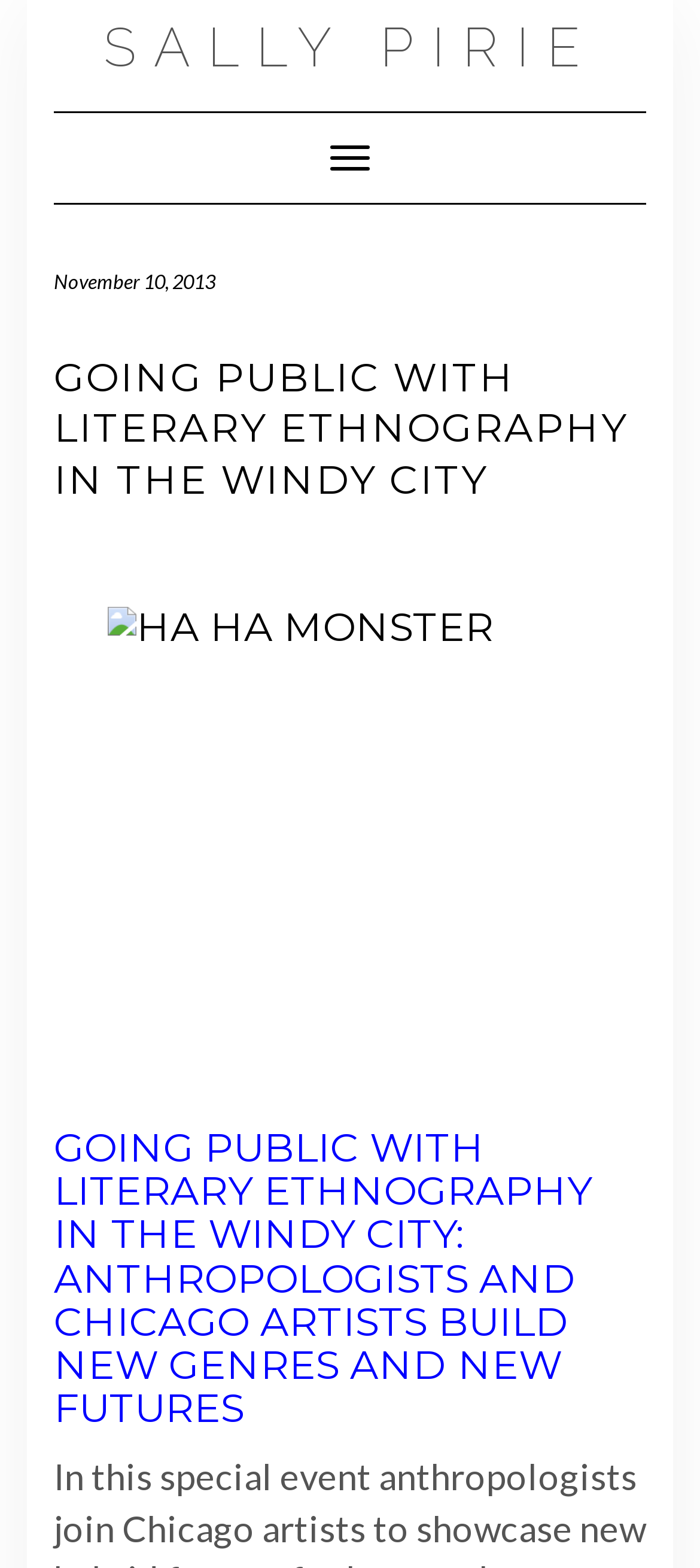Refer to the element description Schone schijn, 1 juni 2002 and identify the corresponding bounding box in the screenshot. Format the coordinates as (top-left x, top-left y, bottom-right x, bottom-right y) with values in the range of 0 to 1.

None